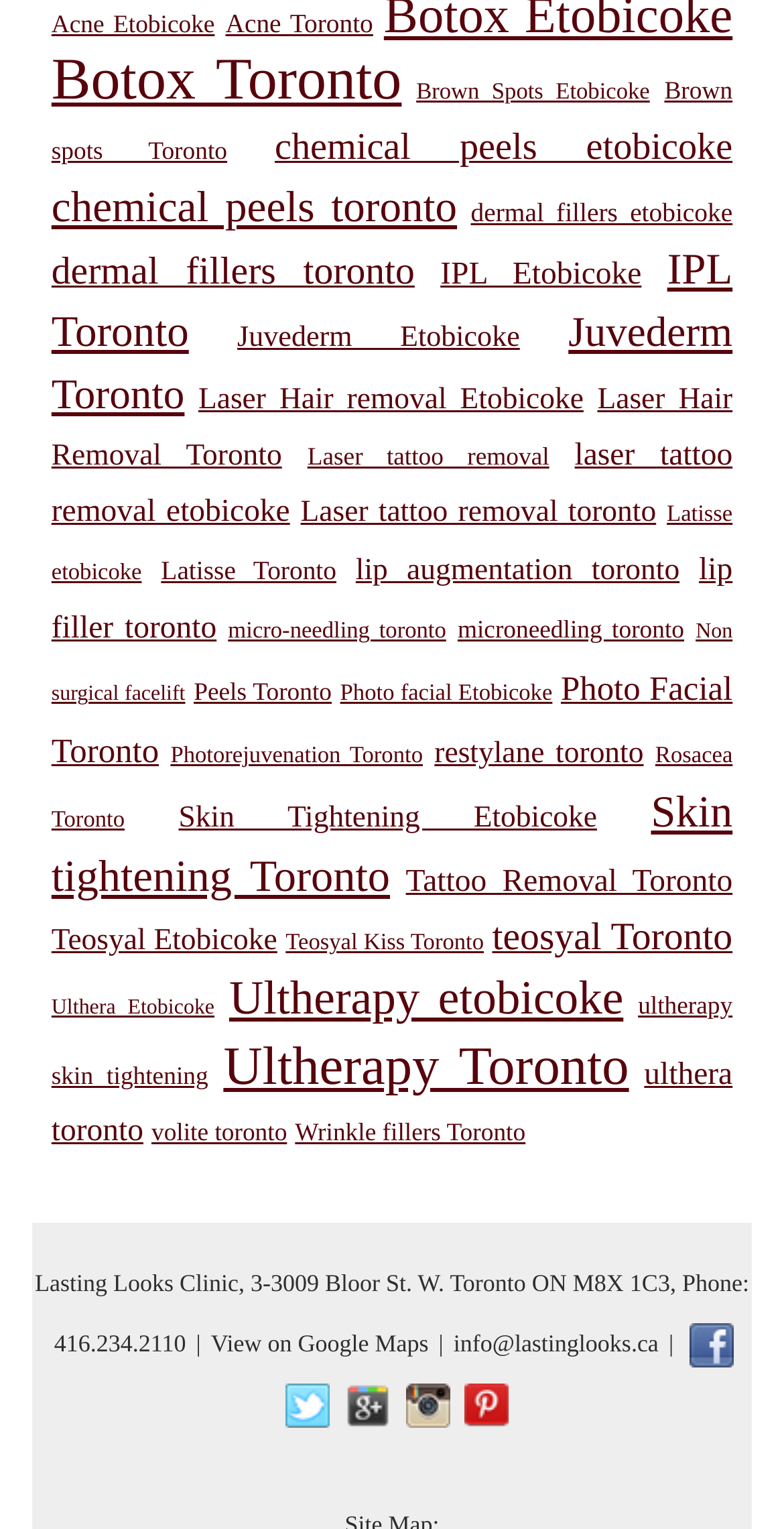What is the phone number of the clinic?
Please give a detailed and thorough answer to the question, covering all relevant points.

I found the phone number of the clinic by looking at the link element that contains the phone number, which is located at the bottom of the webpage.